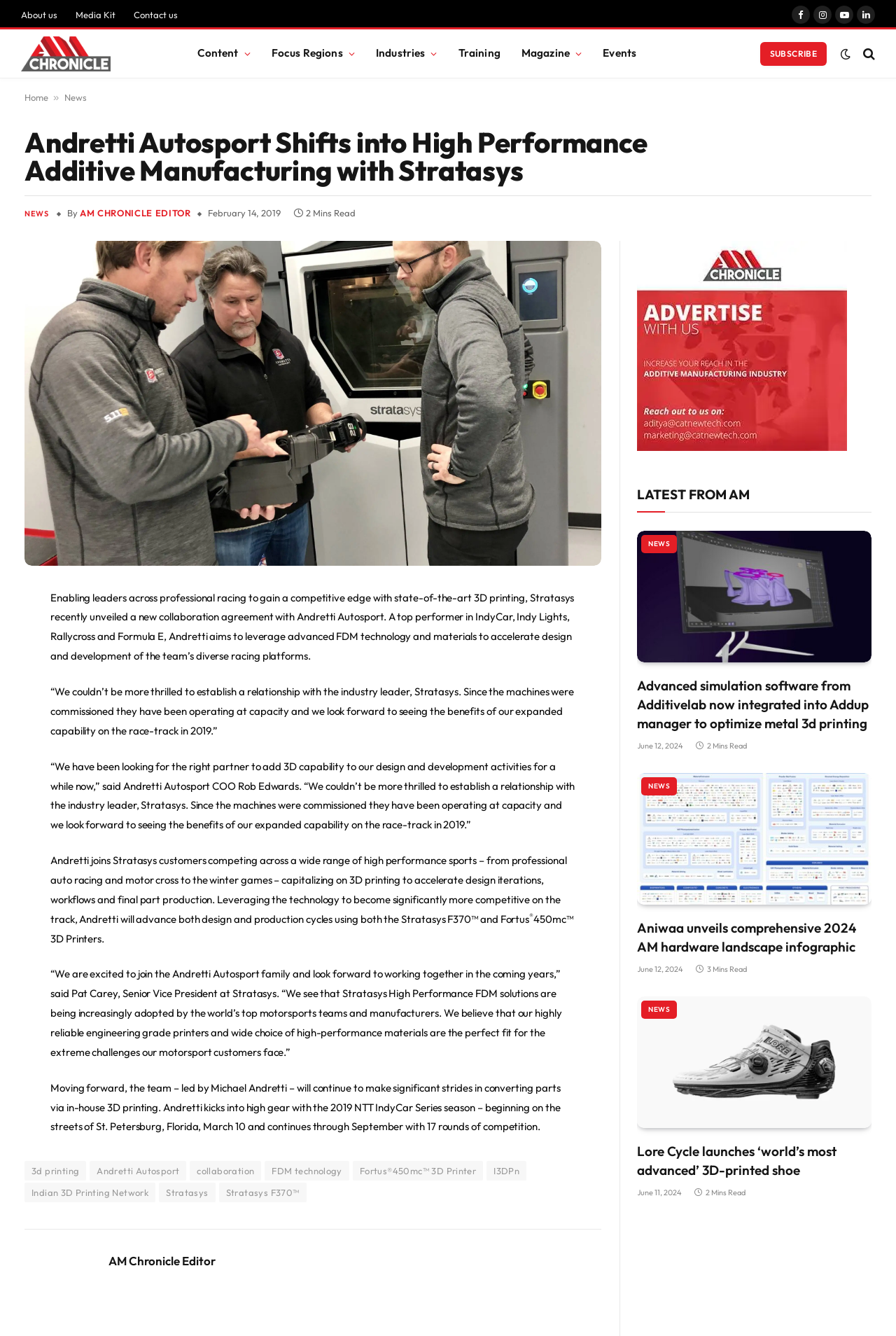Generate the main heading text from the webpage.

Andretti Autosport Shifts into High Performance Additive Manufacturing with Stratasys